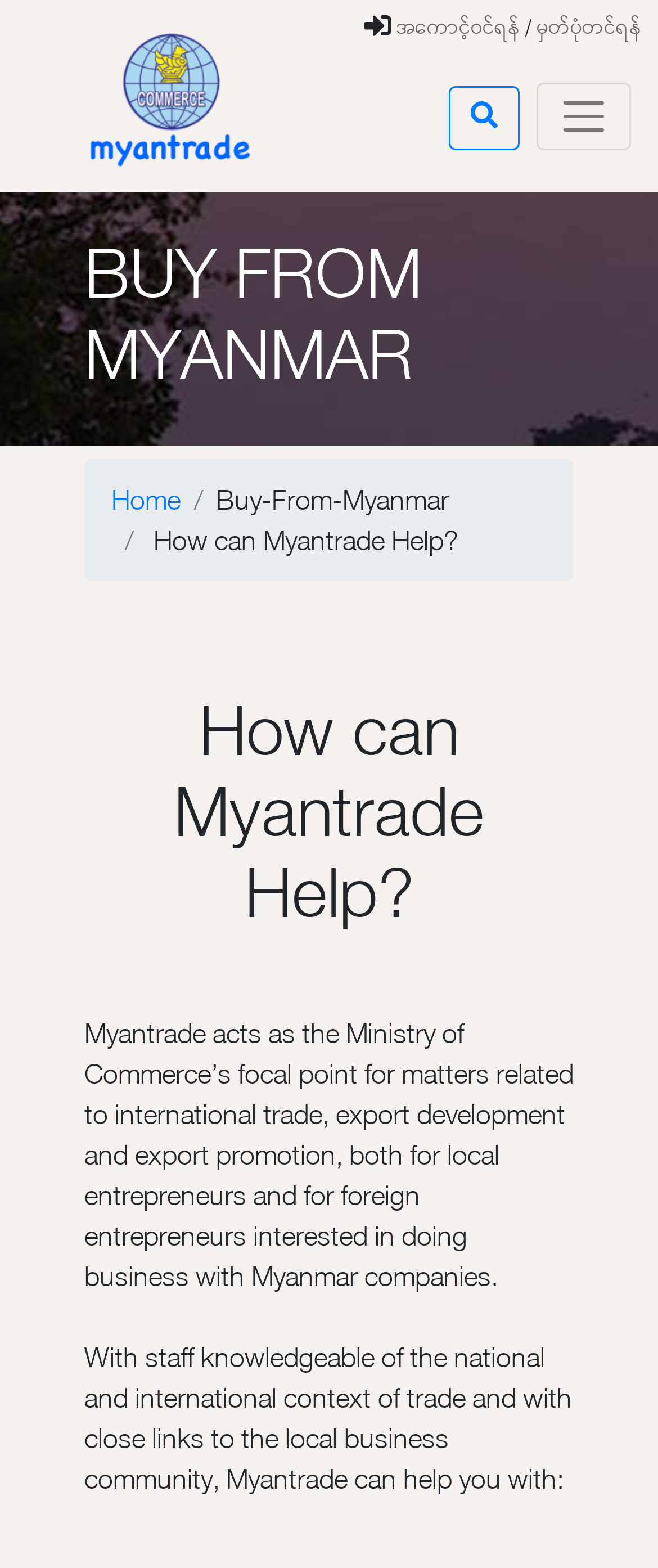Bounding box coordinates are to be given in the format (top-left x, top-left y, bottom-right x, bottom-right y). All values must be floating point numbers between 0 and 1. Provide the bounding box coordinate for the UI element described as: Home

[0.169, 0.309, 0.274, 0.329]